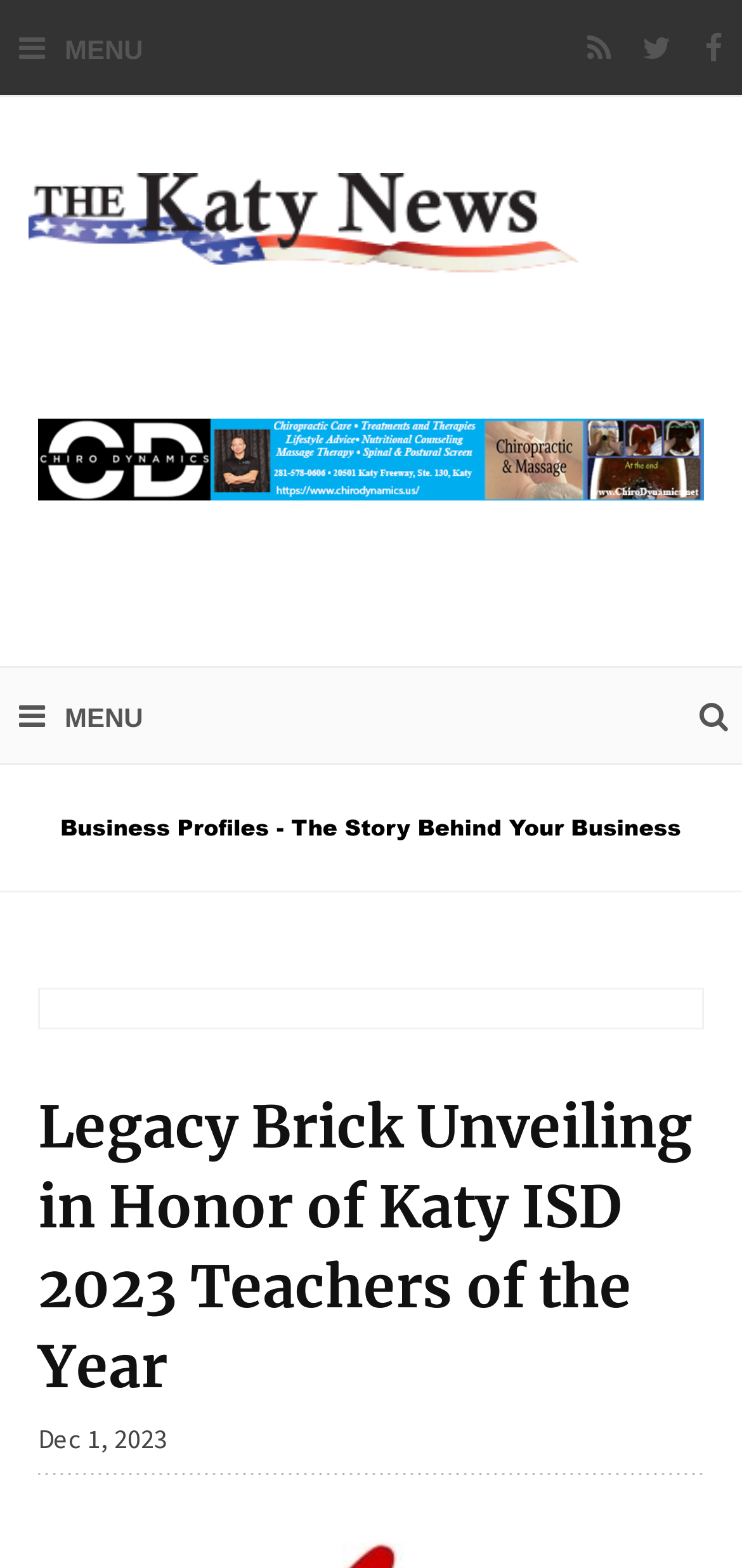Answer succinctly with a single word or phrase:
What is the name of the news organization?

The Katy News